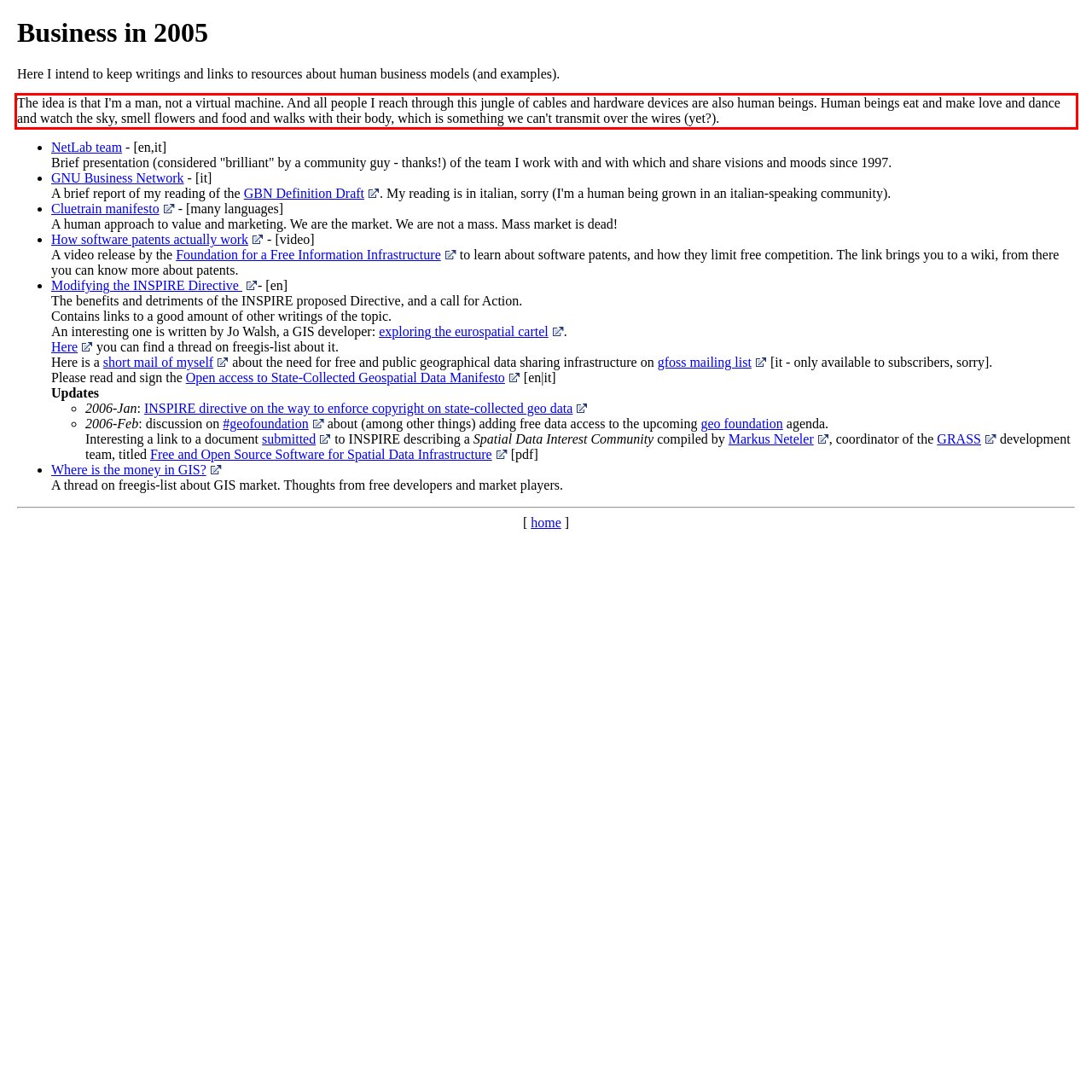Analyze the screenshot of the webpage and extract the text from the UI element that is inside the red bounding box.

The idea is that I'm a man, not a virtual machine. And all people I reach through this jungle of cables and hardware devices are also human beings. Human beings eat and make love and dance and watch the sky, smell flowers and food and walks with their body, which is something we can't transmit over the wires (yet?).